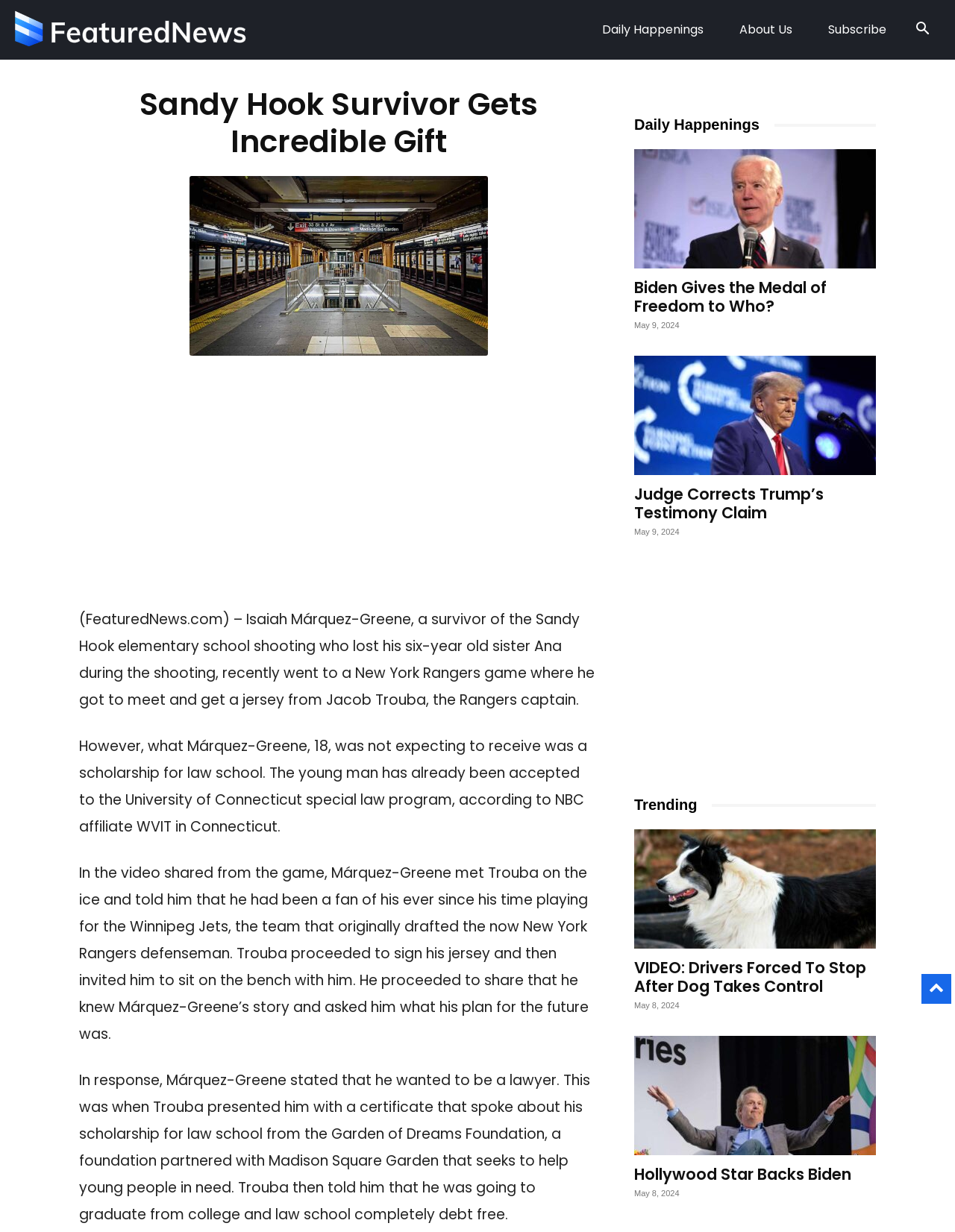Your task is to find and give the main heading text of the webpage.

Sandy Hook Survivor Gets Incredible Gift